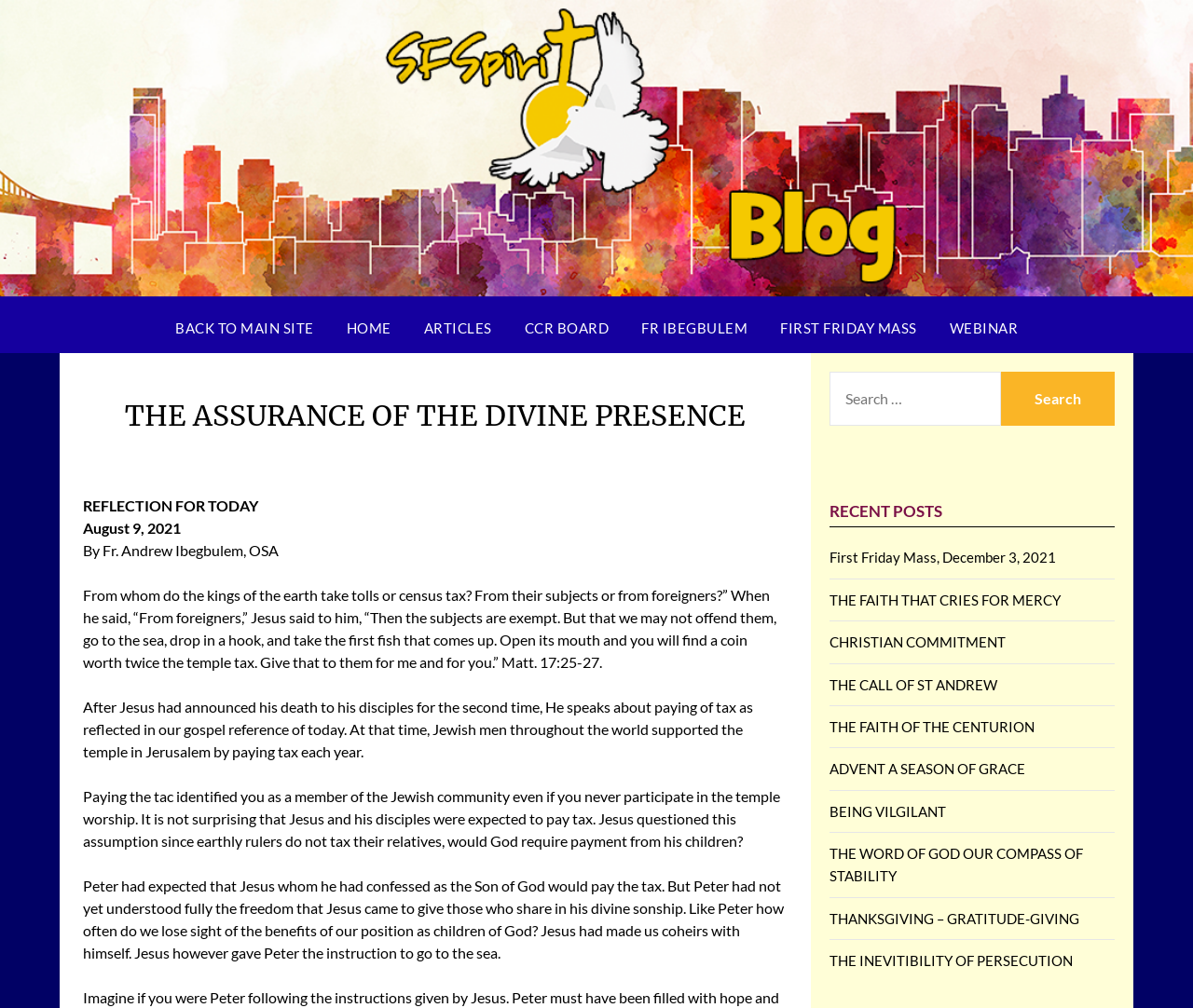Answer the question below in one word or phrase:
What is the date of the reflection?

August 9, 2021